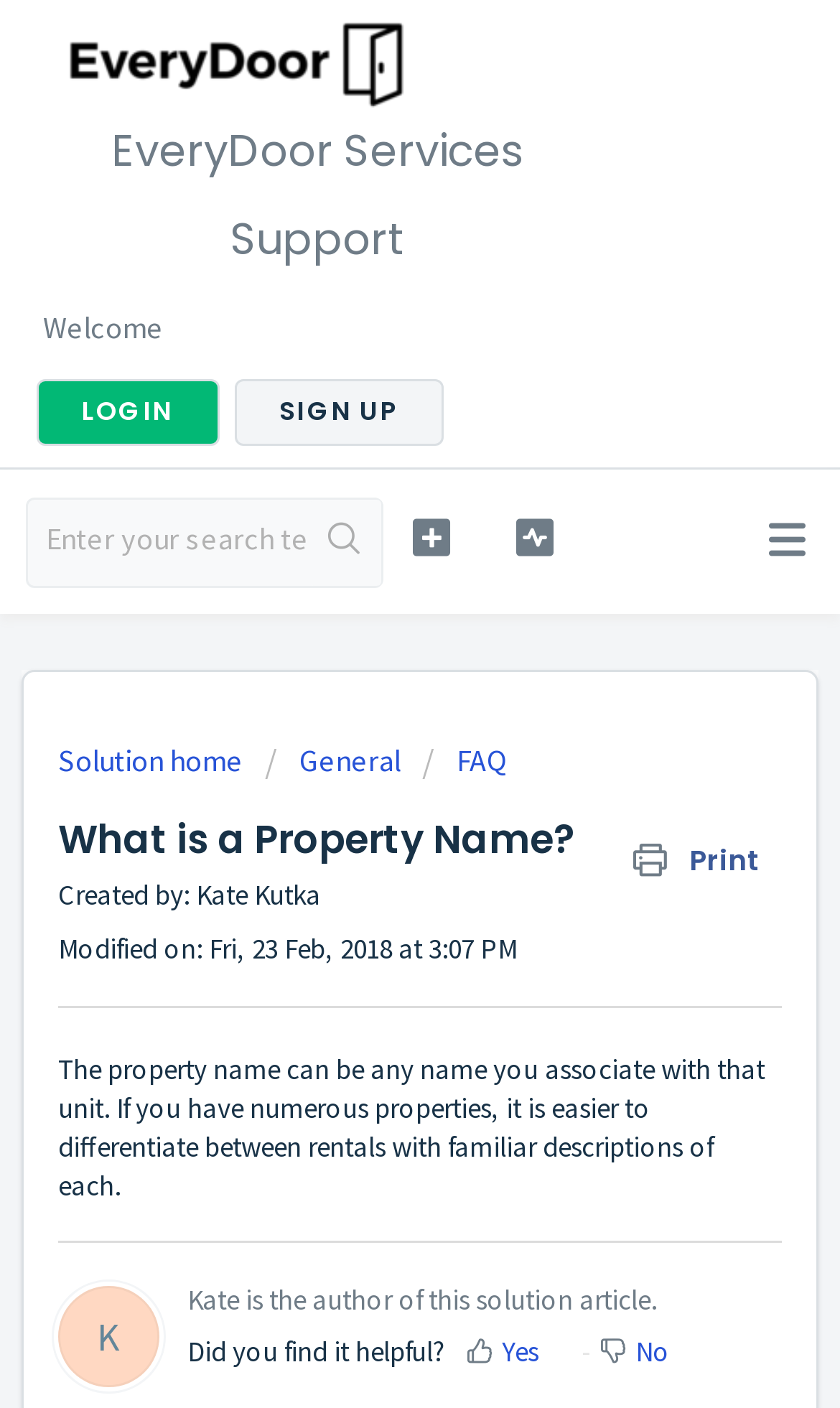What is the author's name of this solution article?
Please answer the question with as much detail and depth as you can.

The author's name of this solution article is Kate Kutka, which is mentioned in the static text 'Created by: Kate Kutka' at the bottom of the webpage.